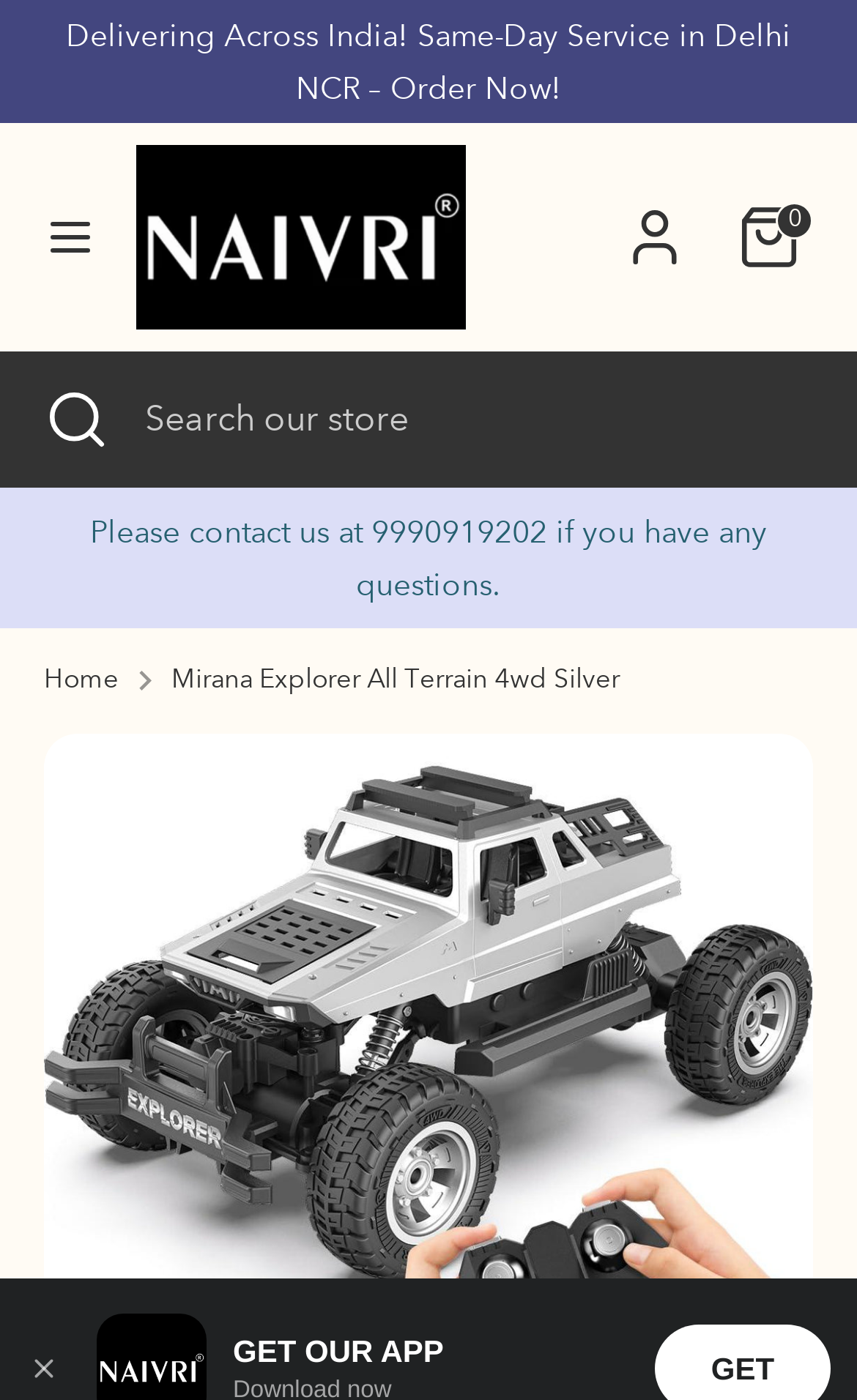Can you find the bounding box coordinates for the element that needs to be clicked to execute this instruction: "Go to home page"? The coordinates should be given as four float numbers between 0 and 1, i.e., [left, top, right, bottom].

[0.051, 0.208, 0.795, 0.292]